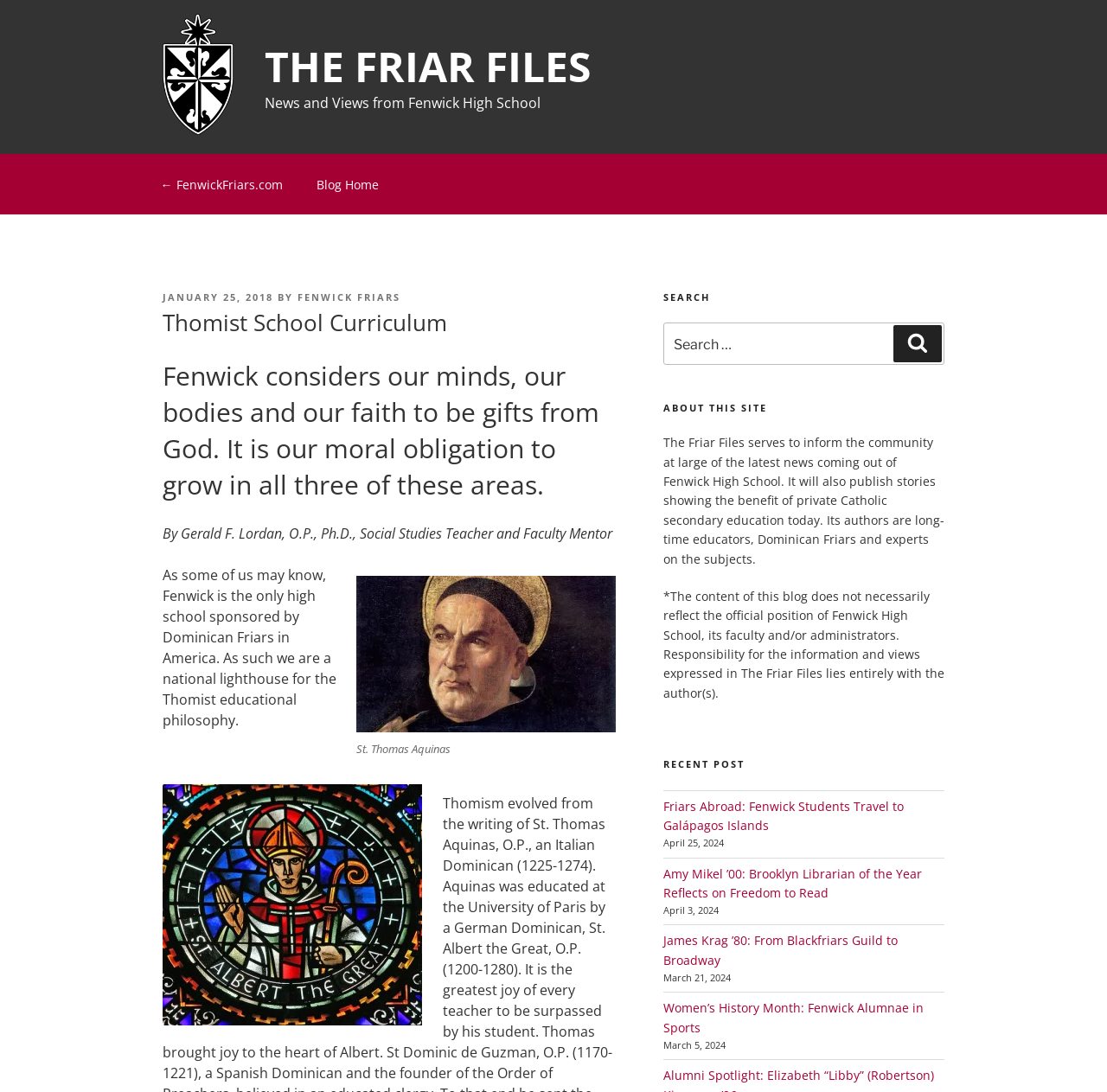Who is the author of the article about Thomist School Curriculum?
Answer the question using a single word or phrase, according to the image.

Gerald F. Lordan, O.P., Ph.D.